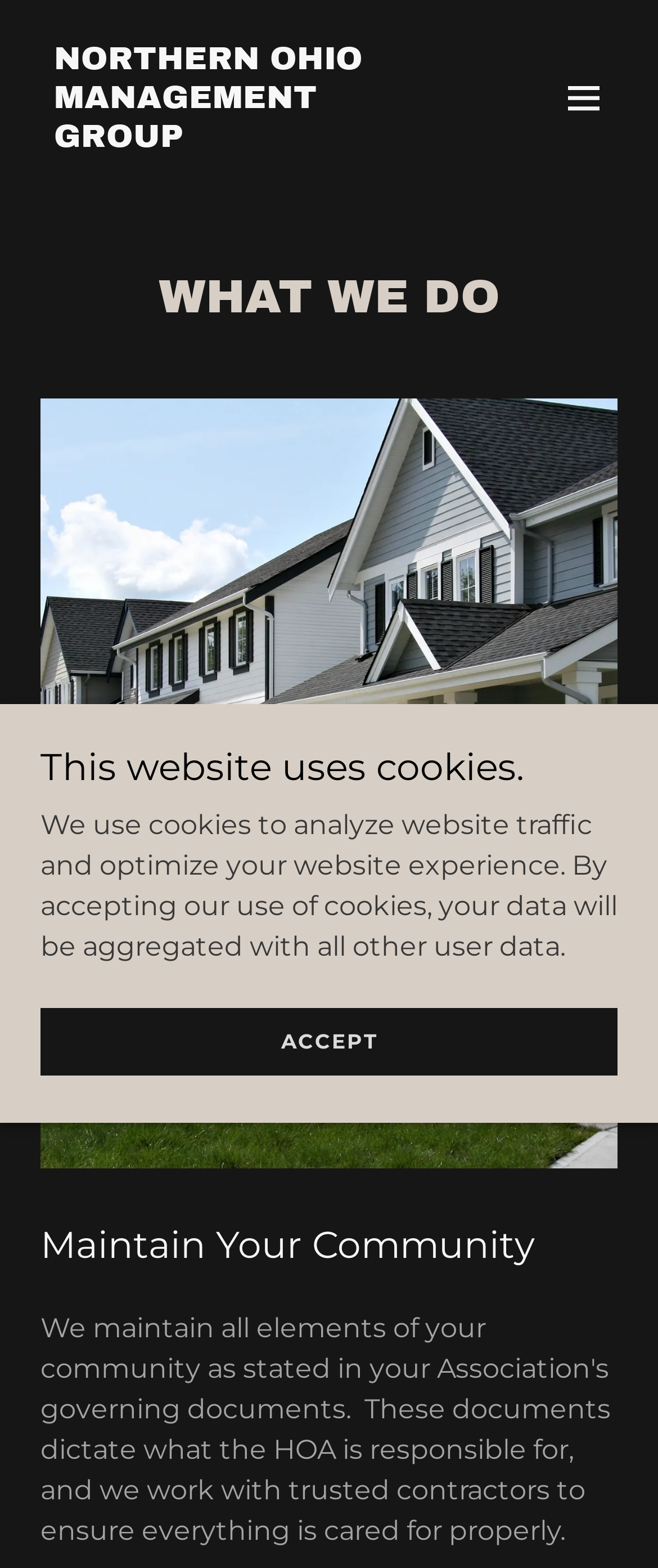What is the name of the management group?
Give a single word or phrase answer based on the content of the image.

Northern Ohio Management Group